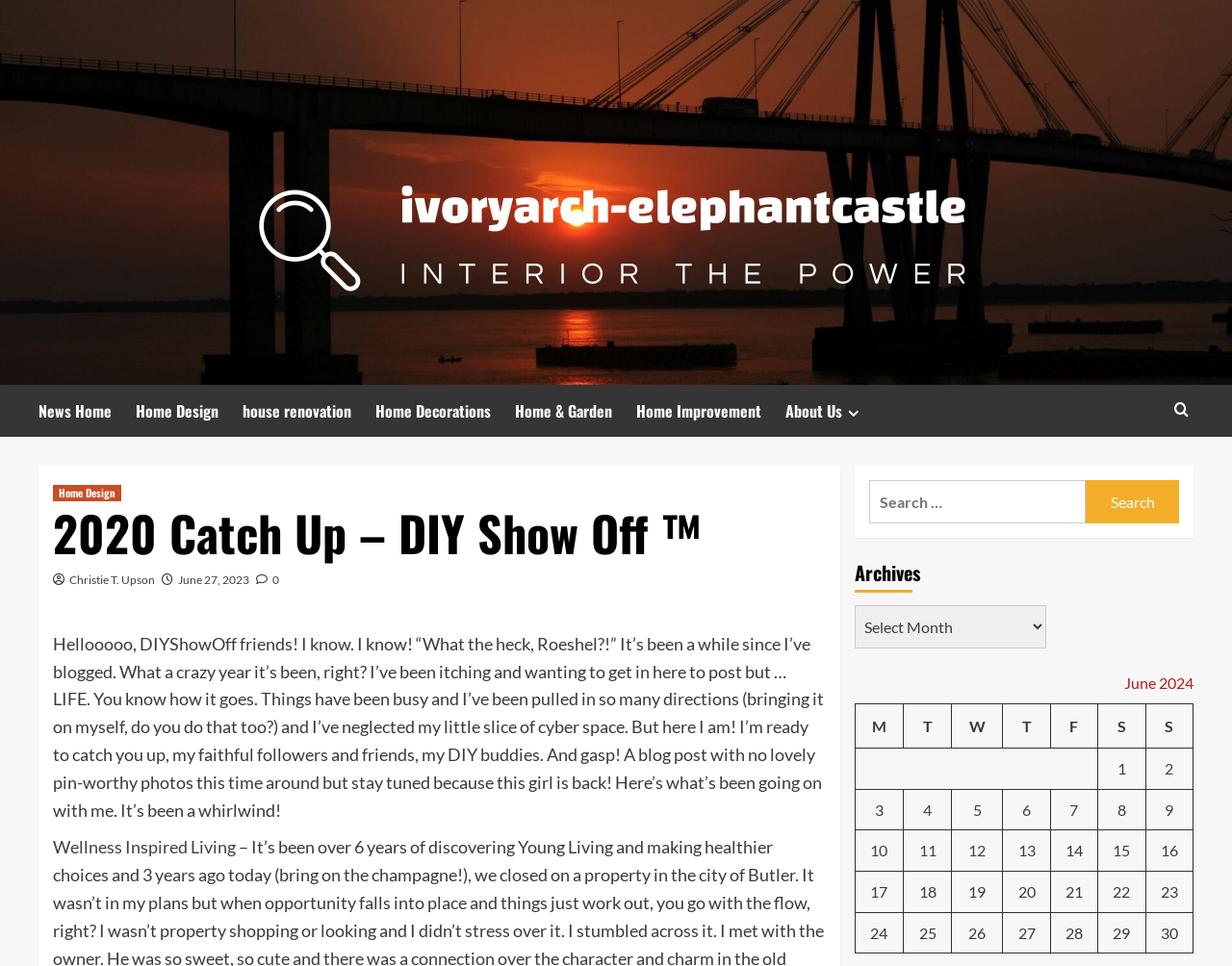Locate the coordinates of the bounding box for the clickable region that fulfills this instruction: "Get in touch".

None